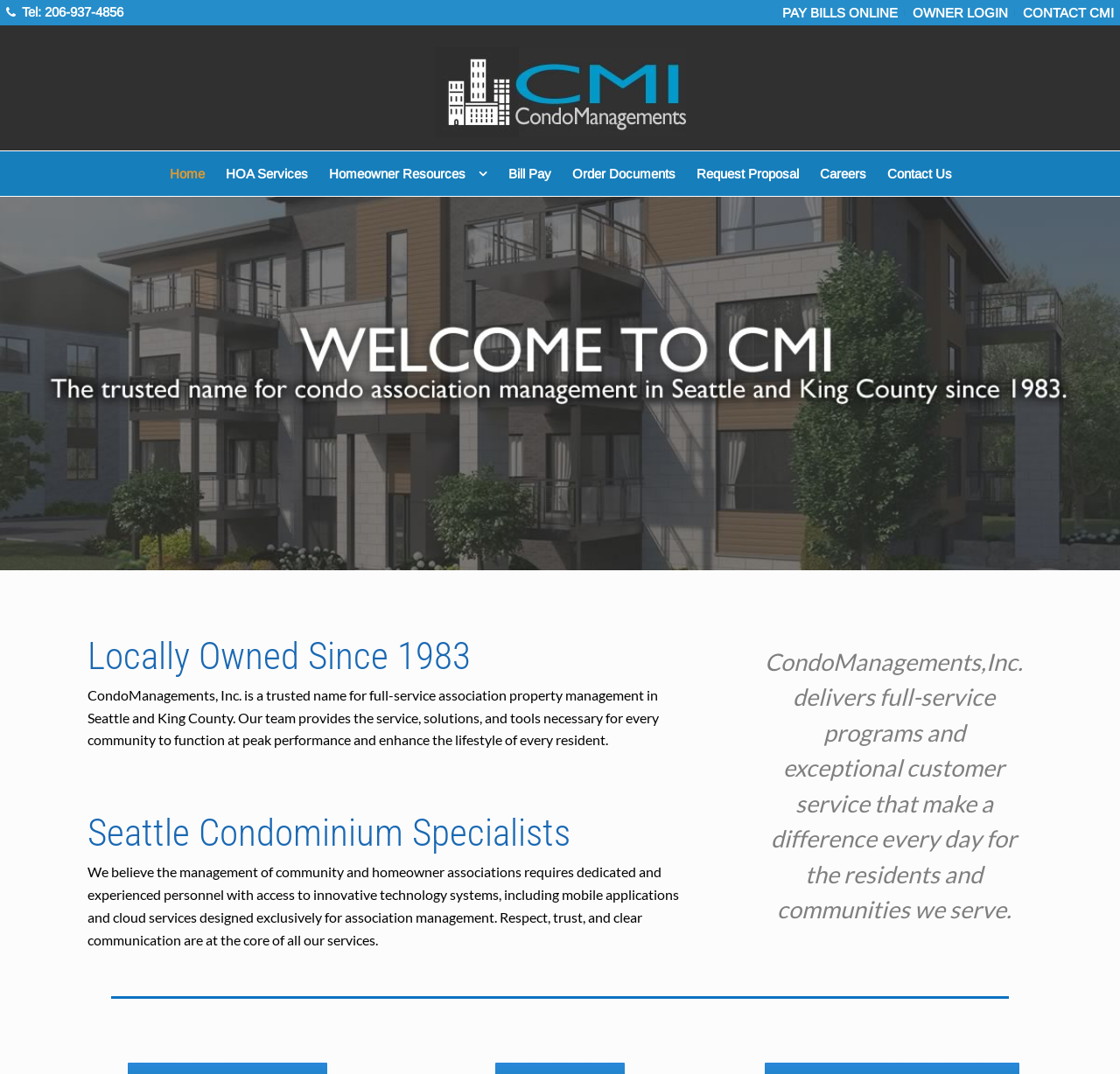Can you find the bounding box coordinates for the element to click on to achieve the instruction: "Learn about HOA services"?

[0.192, 0.141, 0.284, 0.183]